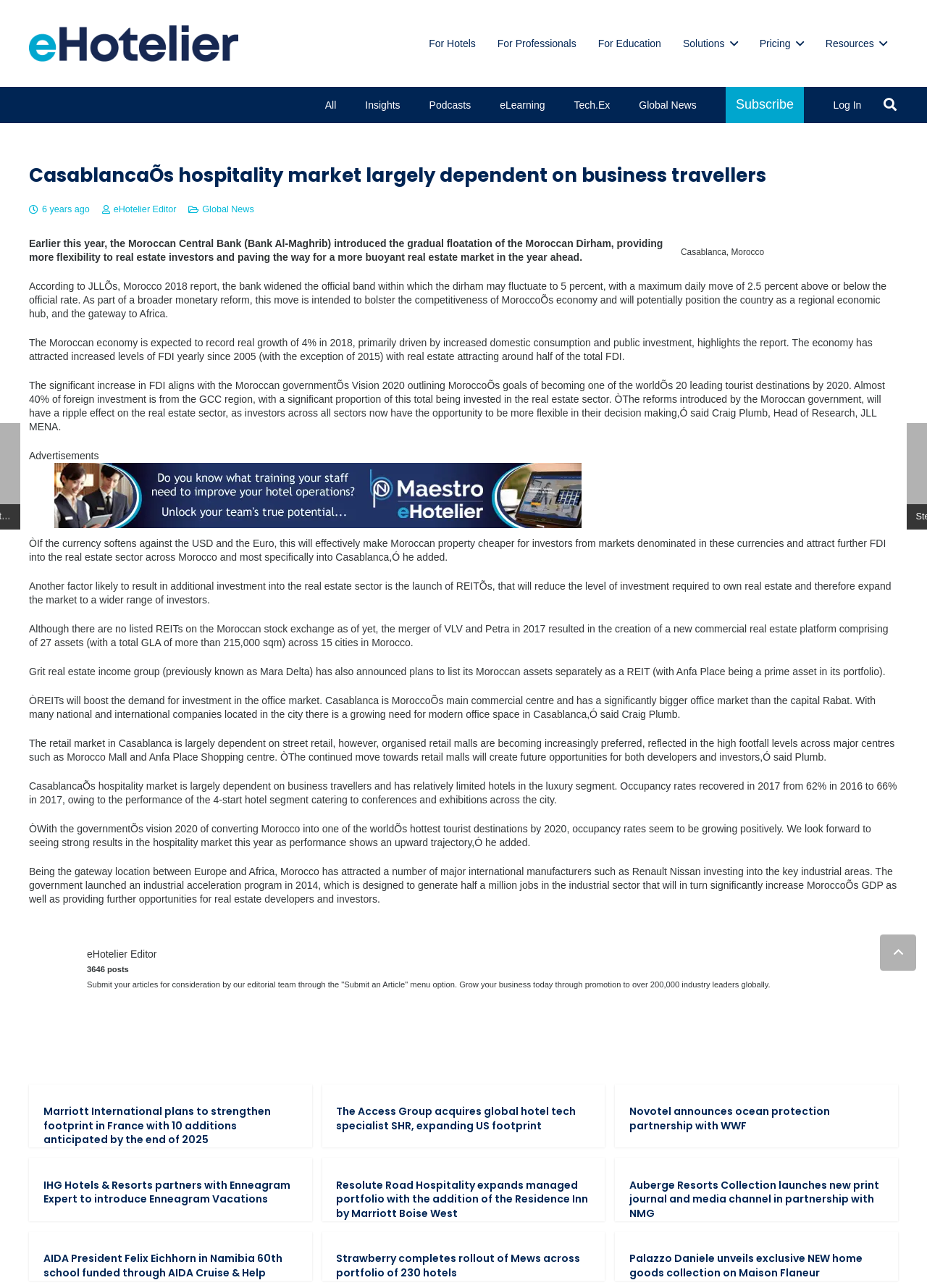What is the occupation of Craig Plumb?
Please give a detailed and elaborate answer to the question based on the image.

I found the answer by reading the article and finding the mention of 'Craig Plumb, Head of Research, JLL MENA' in the text, which indicates his occupation.